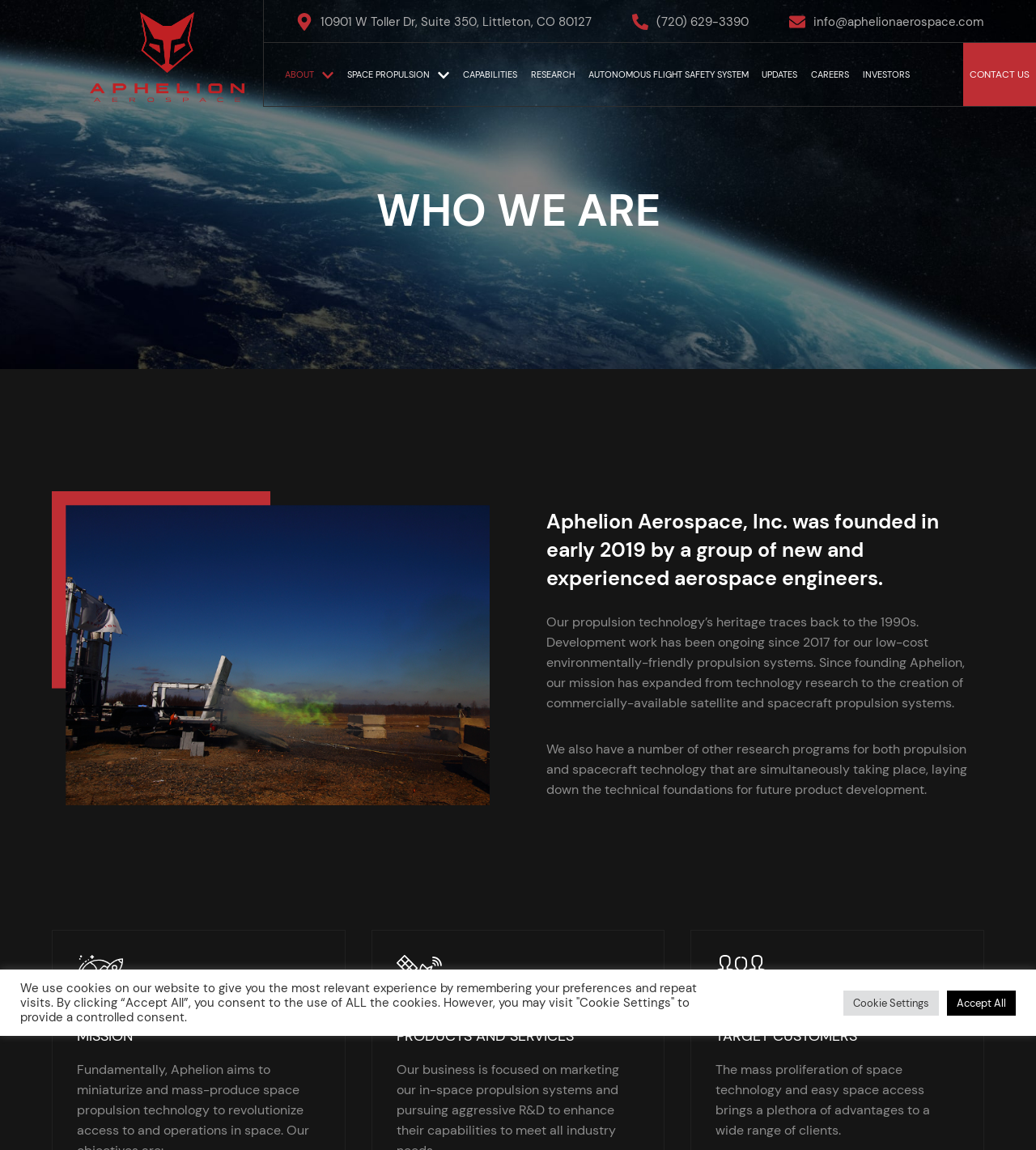Use a single word or phrase to answer this question: 
What is the company name?

Aphelion Aerospace